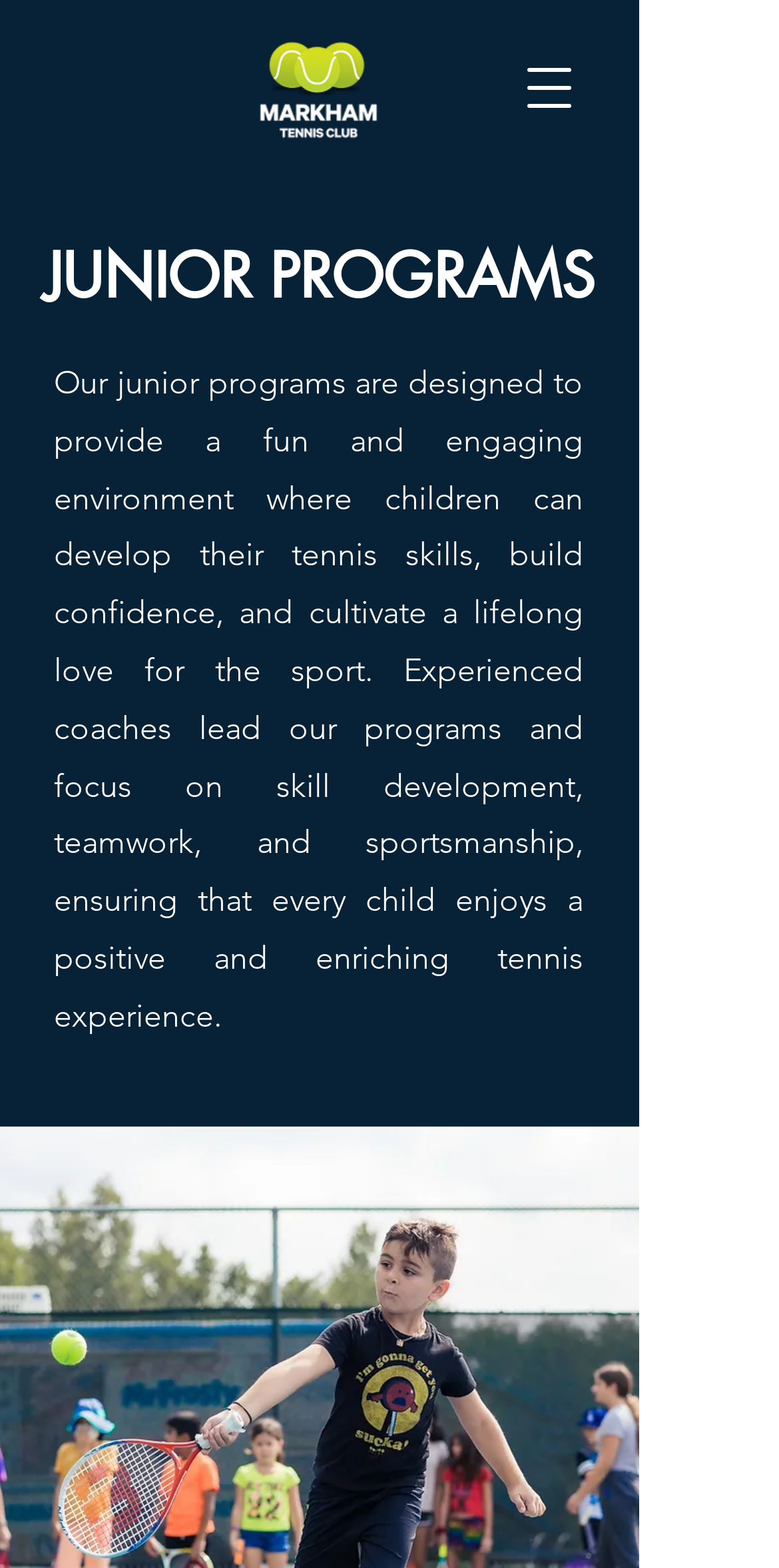Given the element description parent_node: Twitter title="Search", specify the bounding box coordinates of the corresponding UI element in the format (top-left x, top-left y, bottom-right x, bottom-right y). All values must be between 0 and 1.

None